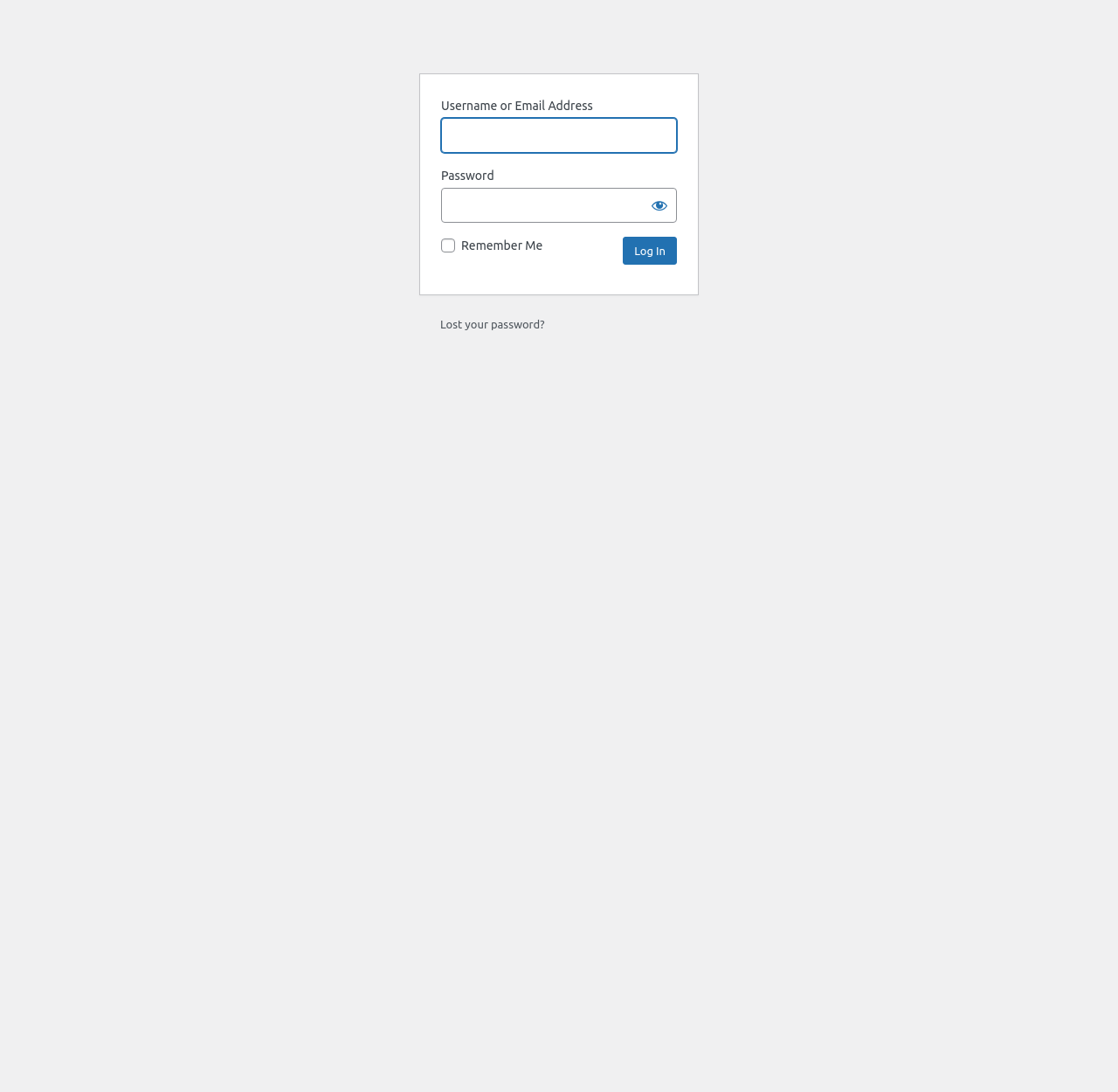What can be done if the password is forgotten? From the image, respond with a single word or brief phrase.

Reset password